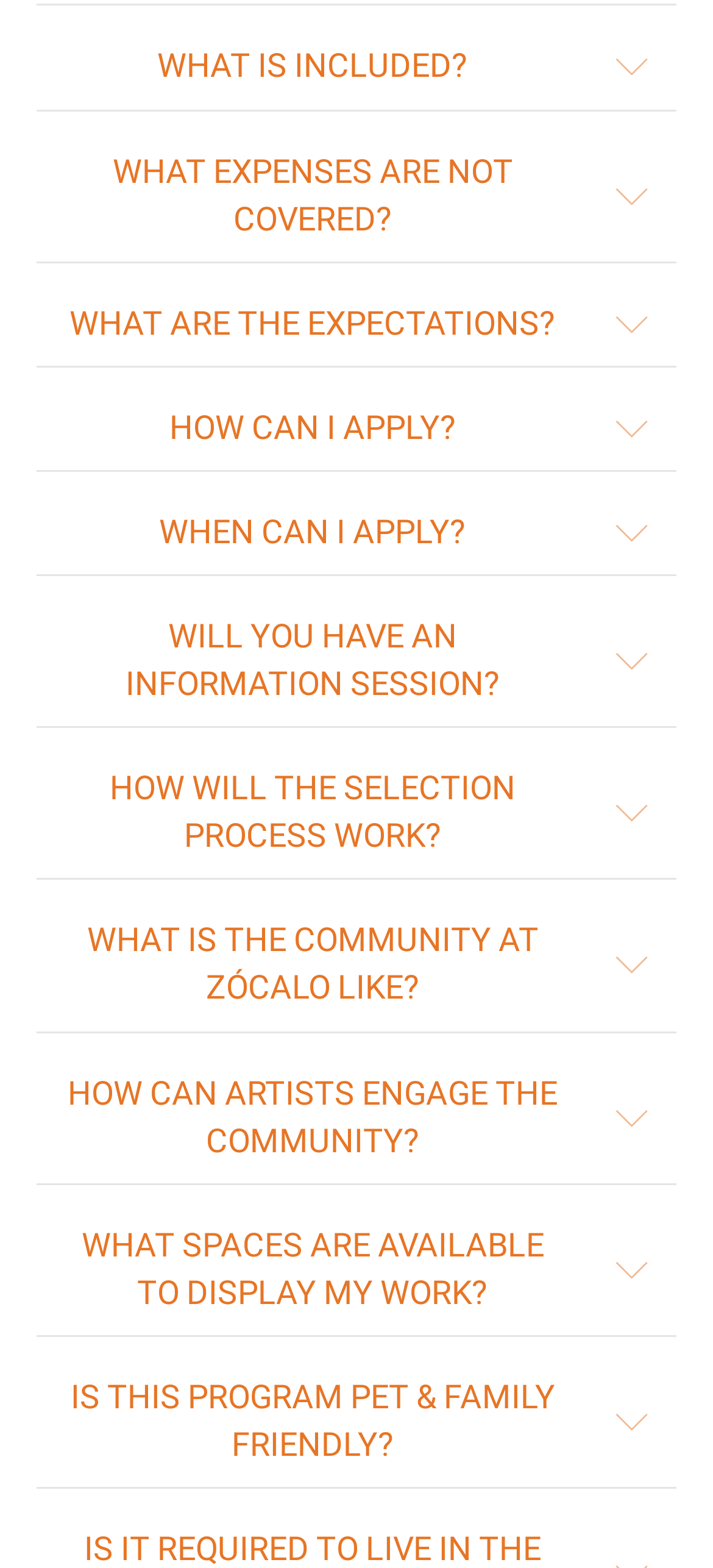Using the webpage screenshot and the element description Expand, determine the bounding box coordinates. Specify the coordinates in the format (top-left x, top-left y, bottom-right x, bottom-right y) with values ranging from 0 to 1.

[0.787, 0.391, 0.91, 0.452]